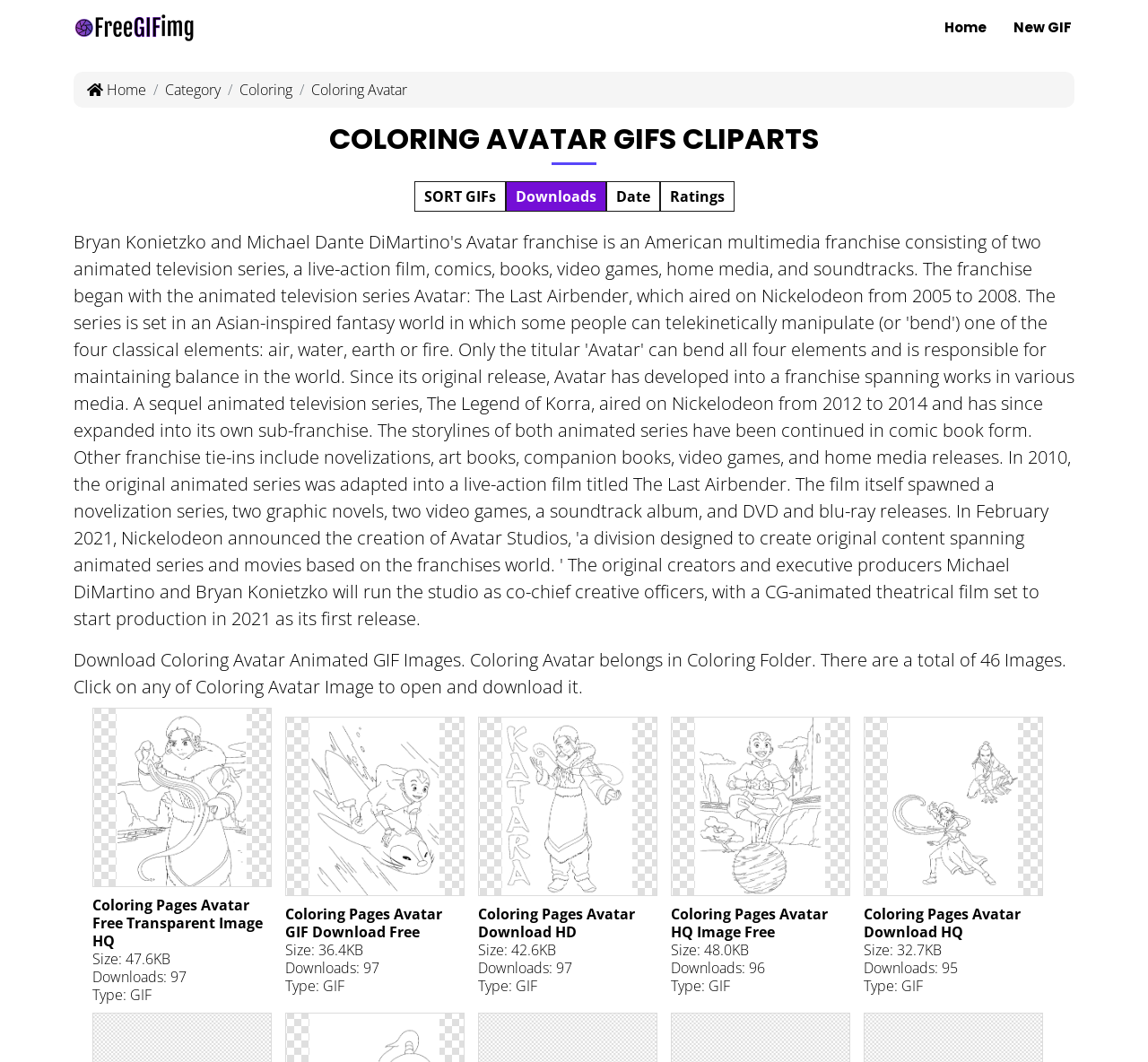Using the description "New GIF", predict the bounding box of the relevant HTML element.

[0.88, 0.017, 0.936, 0.036]